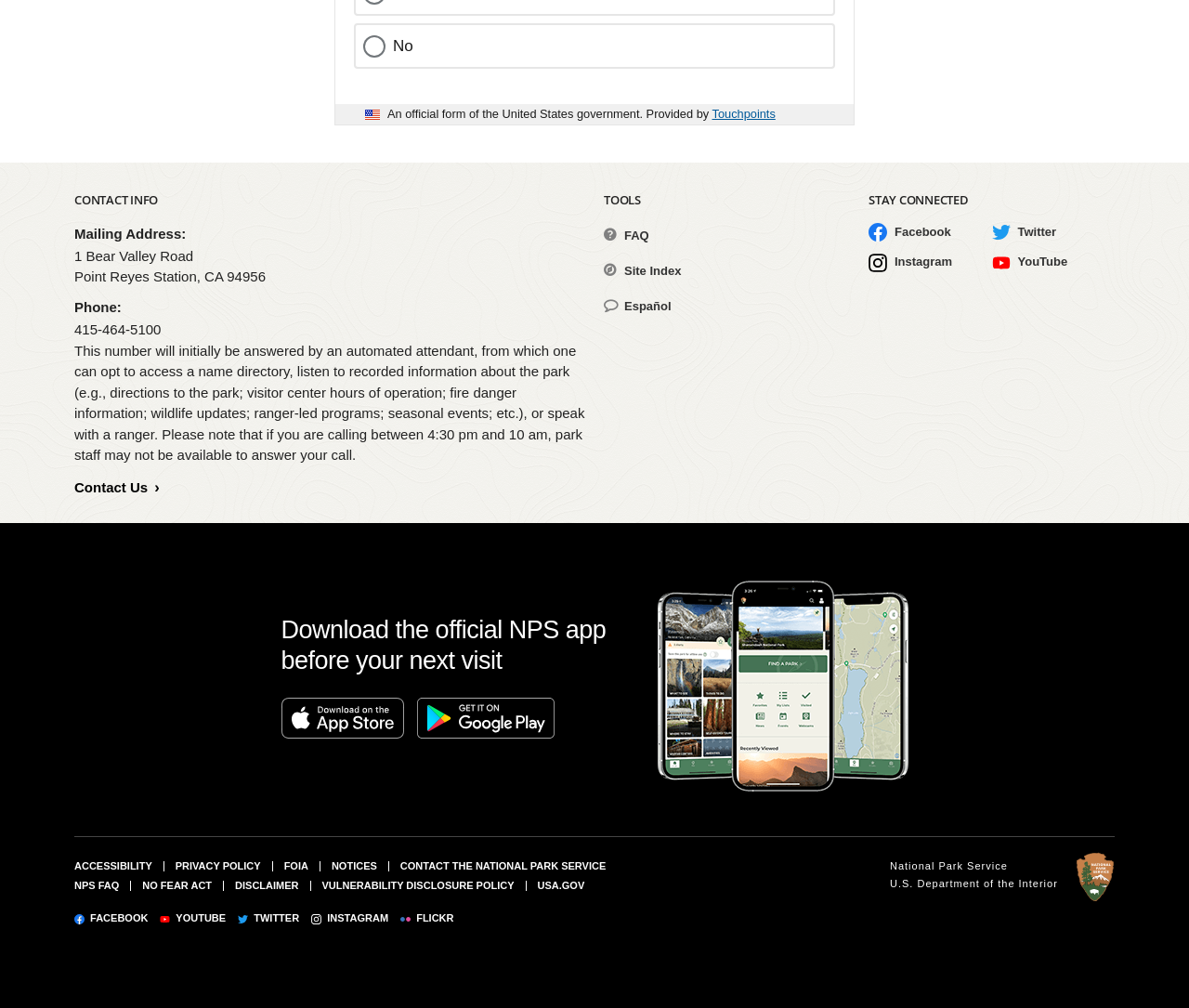What is the phone number of the park?
Give a single word or phrase answer based on the content of the image.

415-464-5100